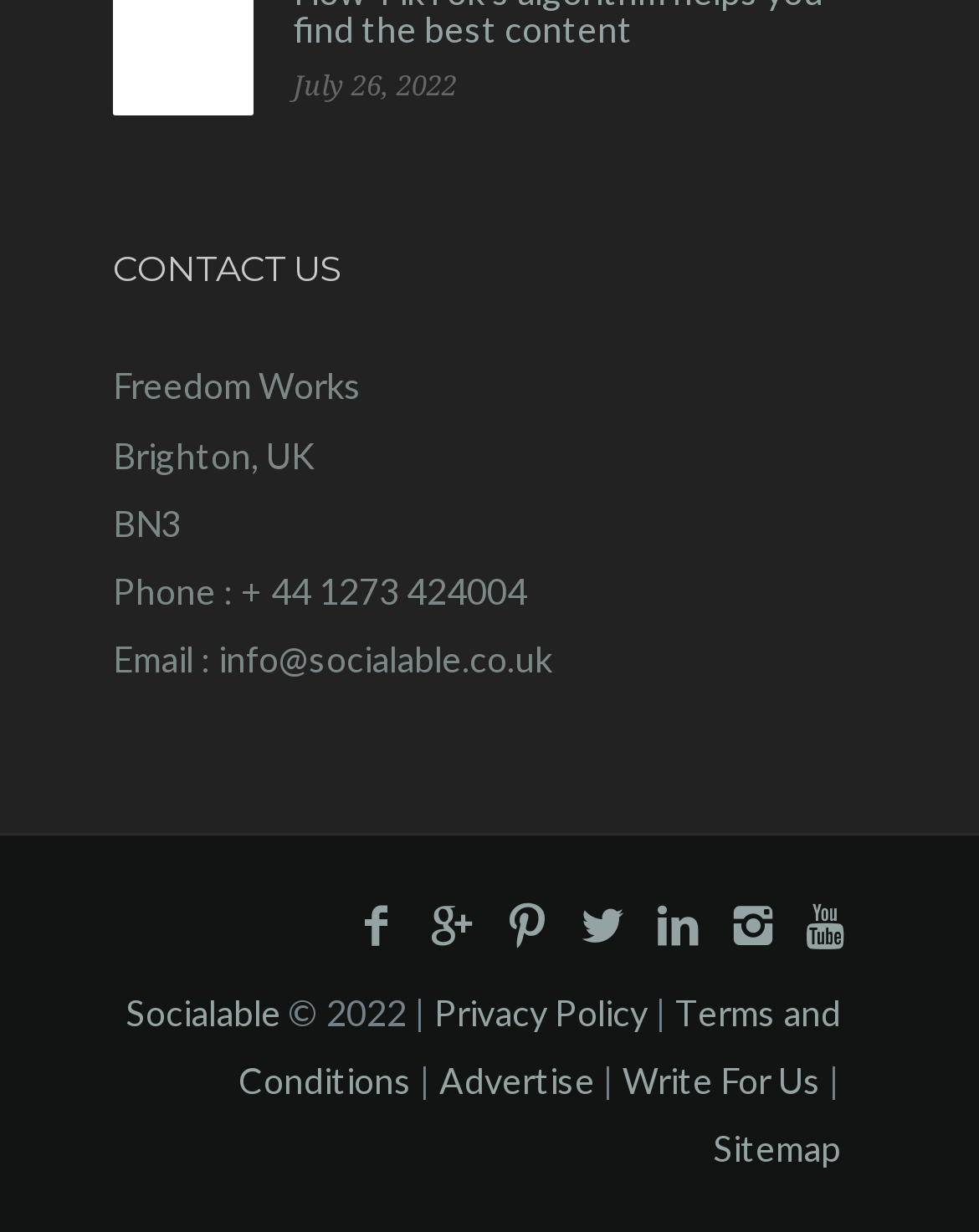Please locate the bounding box coordinates of the element that needs to be clicked to achieve the following instruction: "Read the Privacy Policy". The coordinates should be four float numbers between 0 and 1, i.e., [left, top, right, bottom].

[0.444, 0.804, 0.662, 0.838]